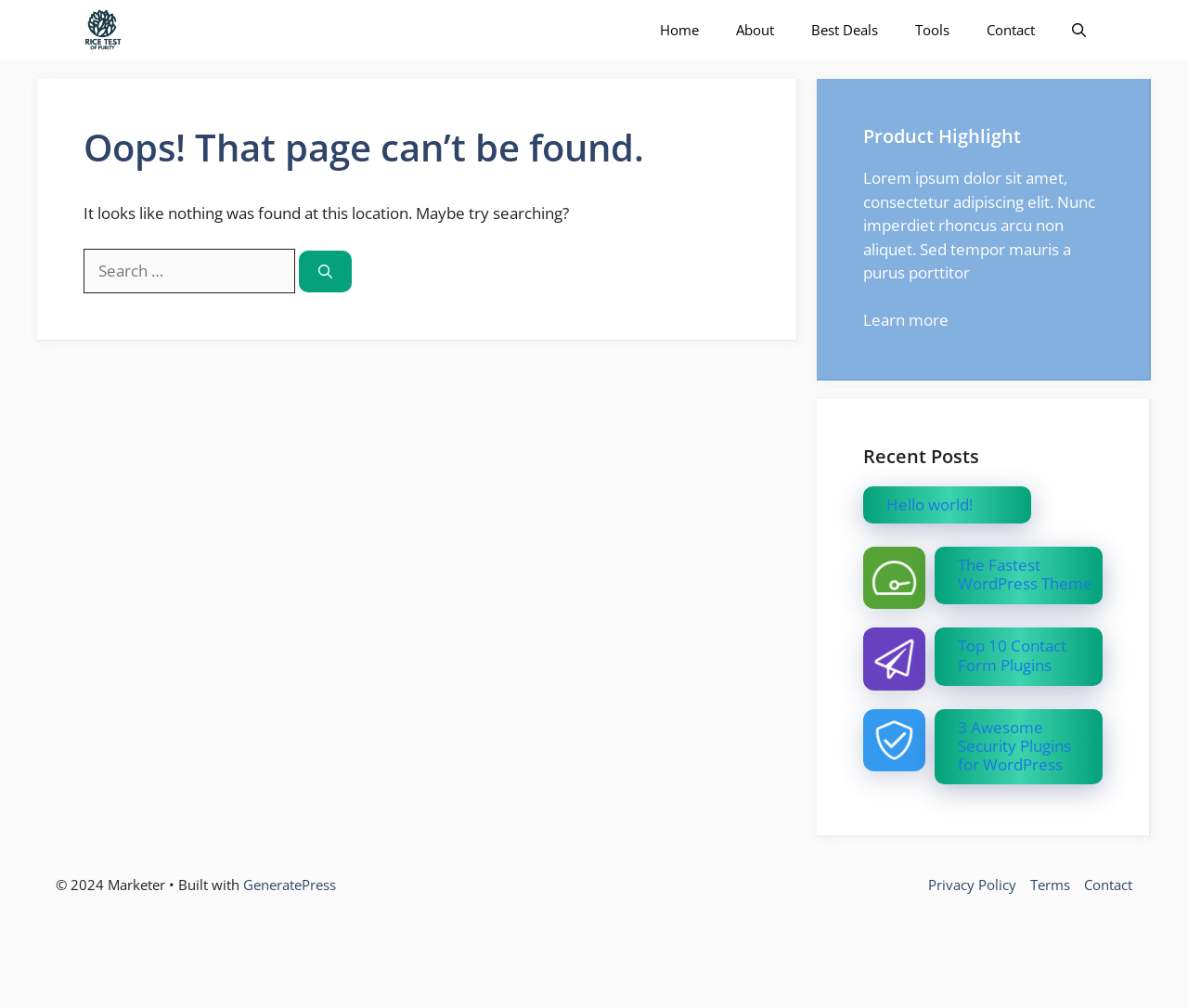Identify the bounding box coordinates of the specific part of the webpage to click to complete this instruction: "Learn more about the product".

[0.727, 0.307, 0.798, 0.328]